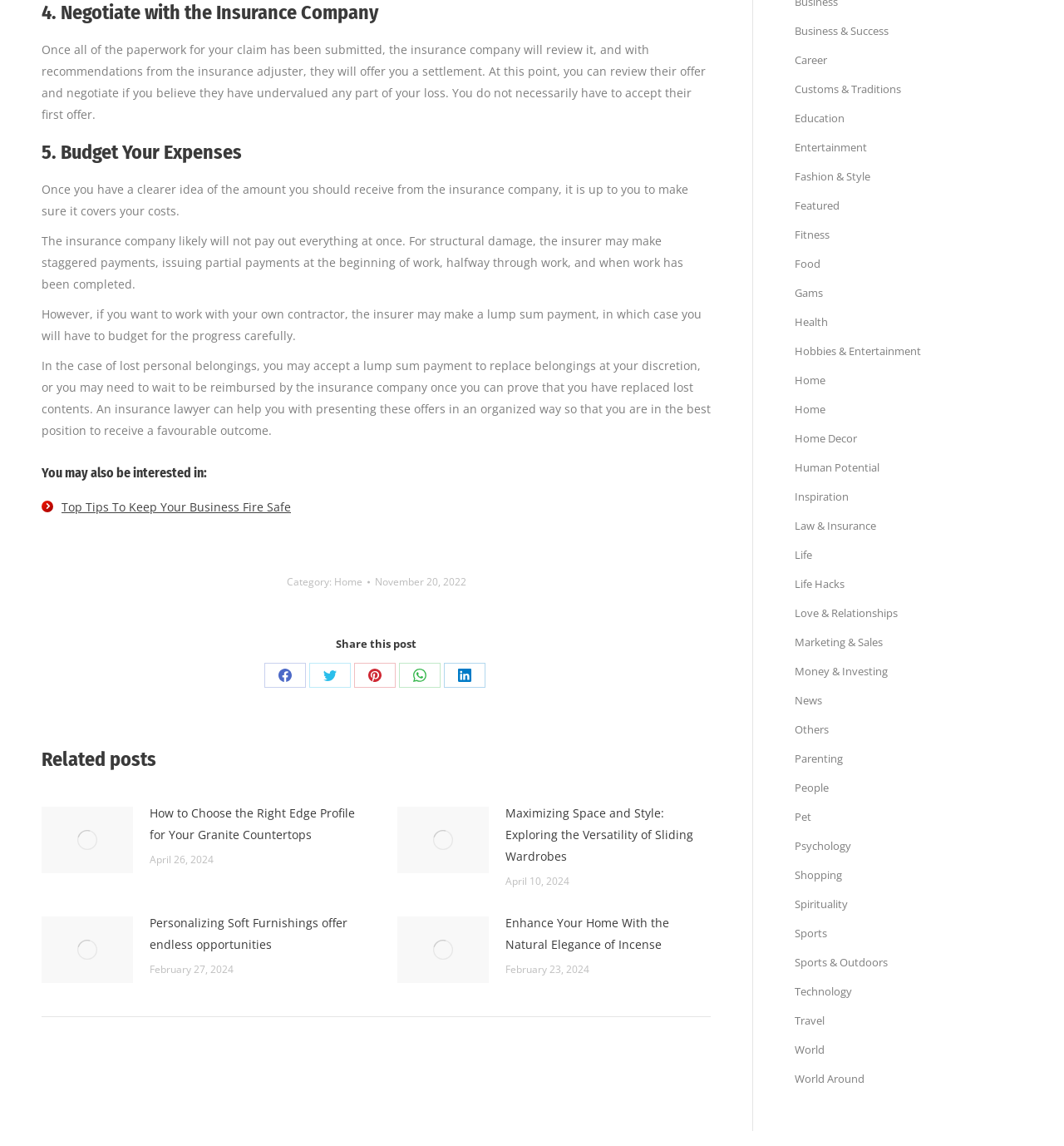What is the topic of the article?
Look at the image and provide a short answer using one word or a phrase.

Insurance claim